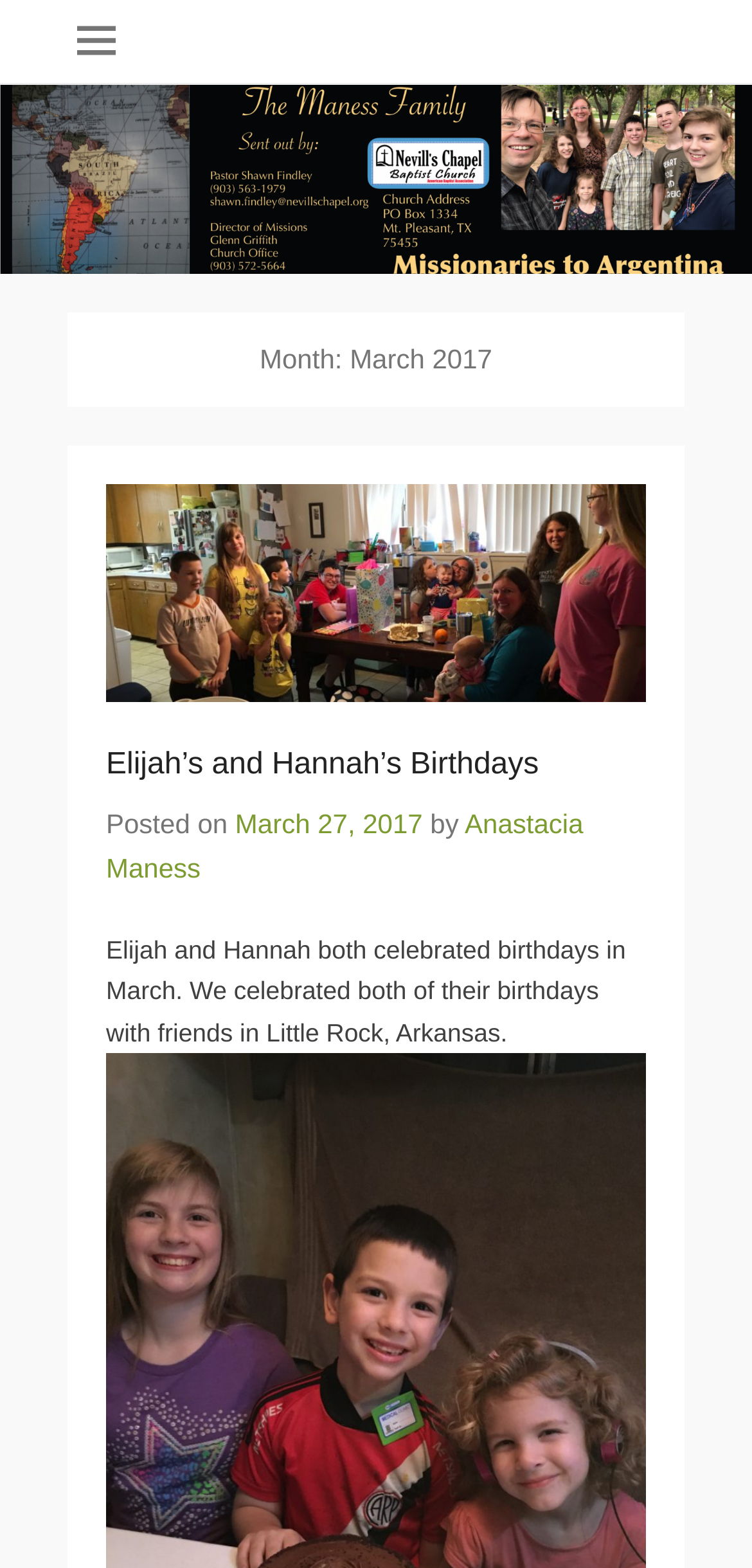Who wrote the post?
Look at the image and provide a short answer using one word or a phrase.

Anastacia Maness